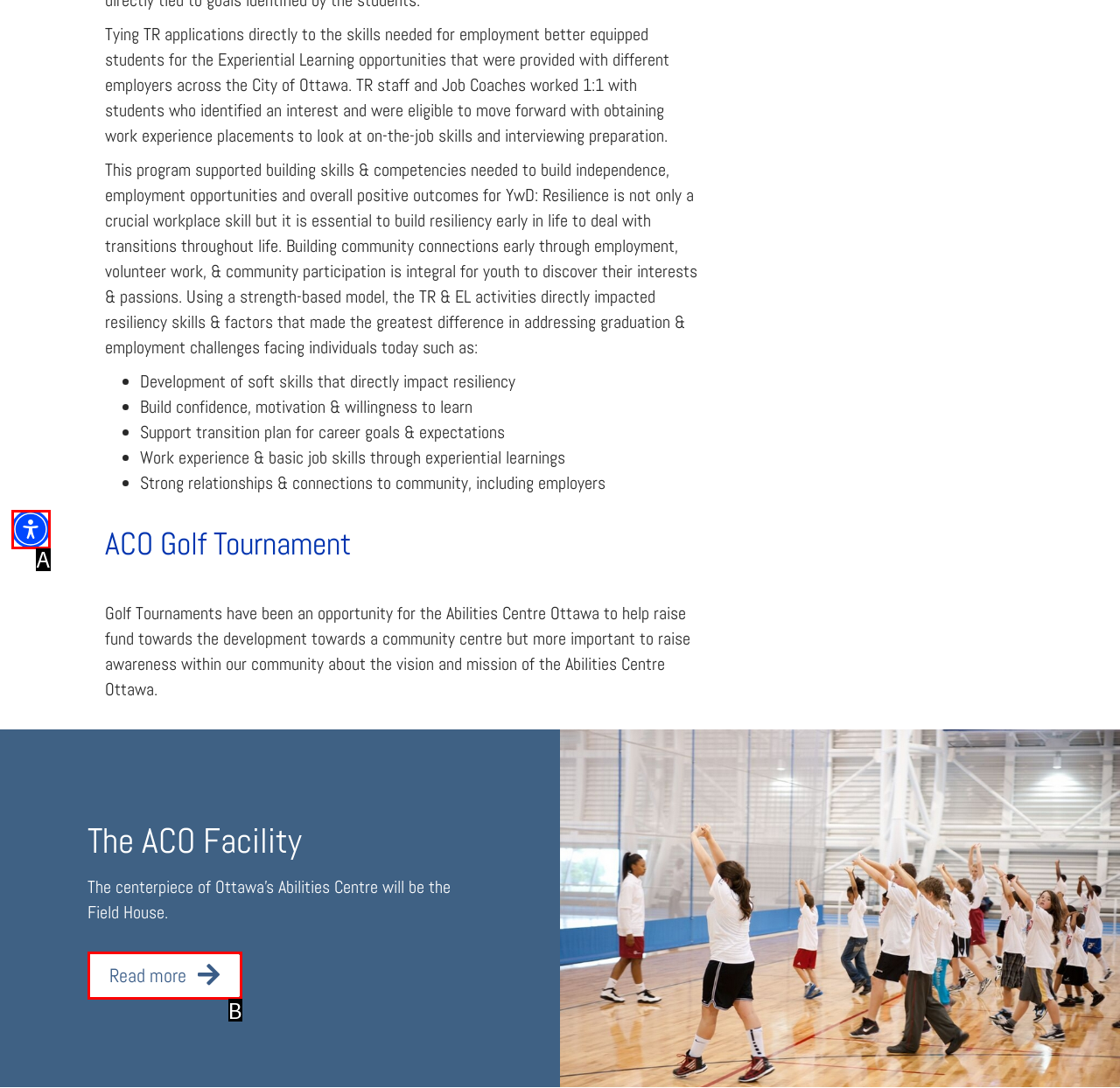Given the description: Read more, select the HTML element that best matches it. Reply with the letter of your chosen option.

B